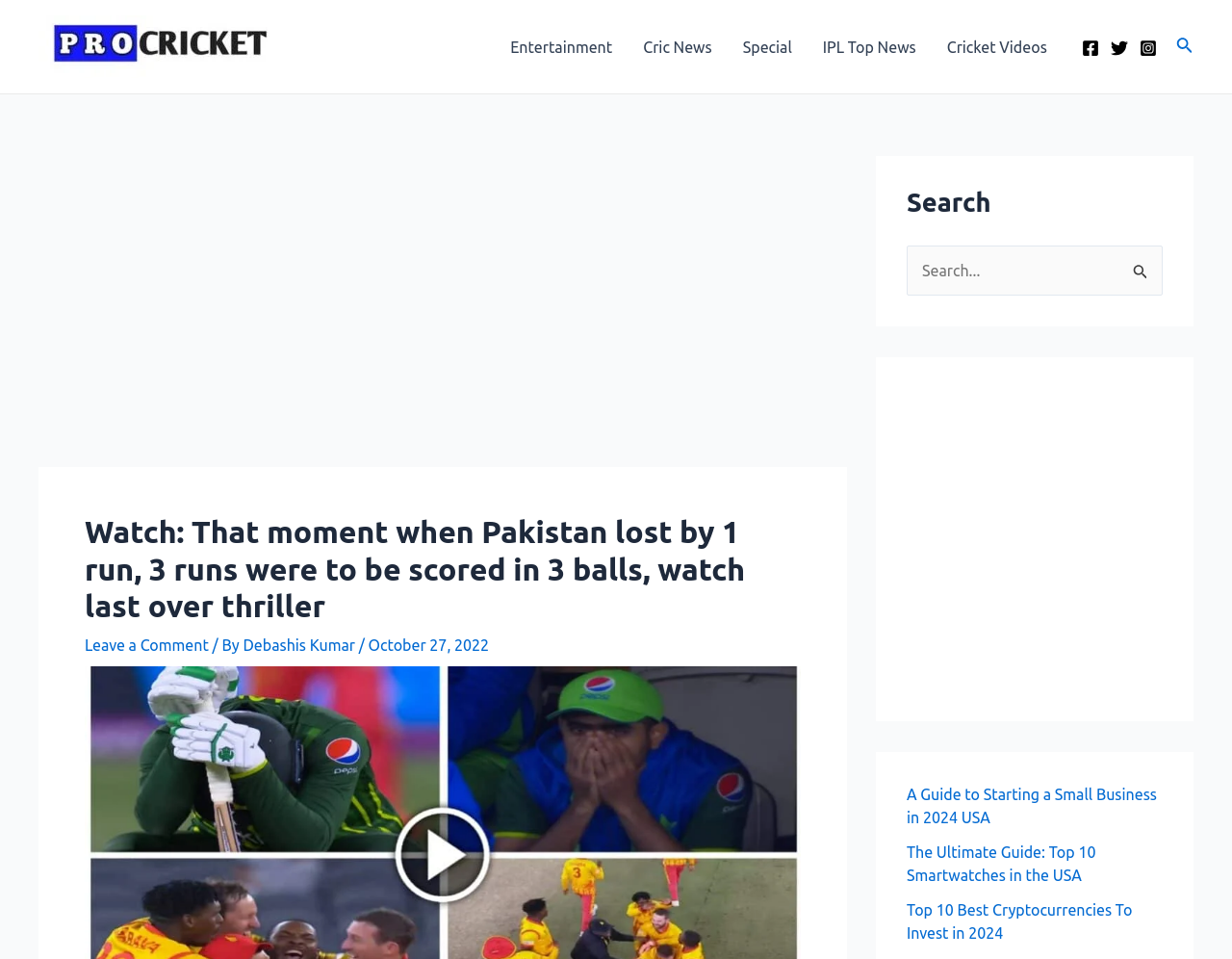What is the name of the cricket team mentioned? Examine the screenshot and reply using just one word or a brief phrase.

Pakistan